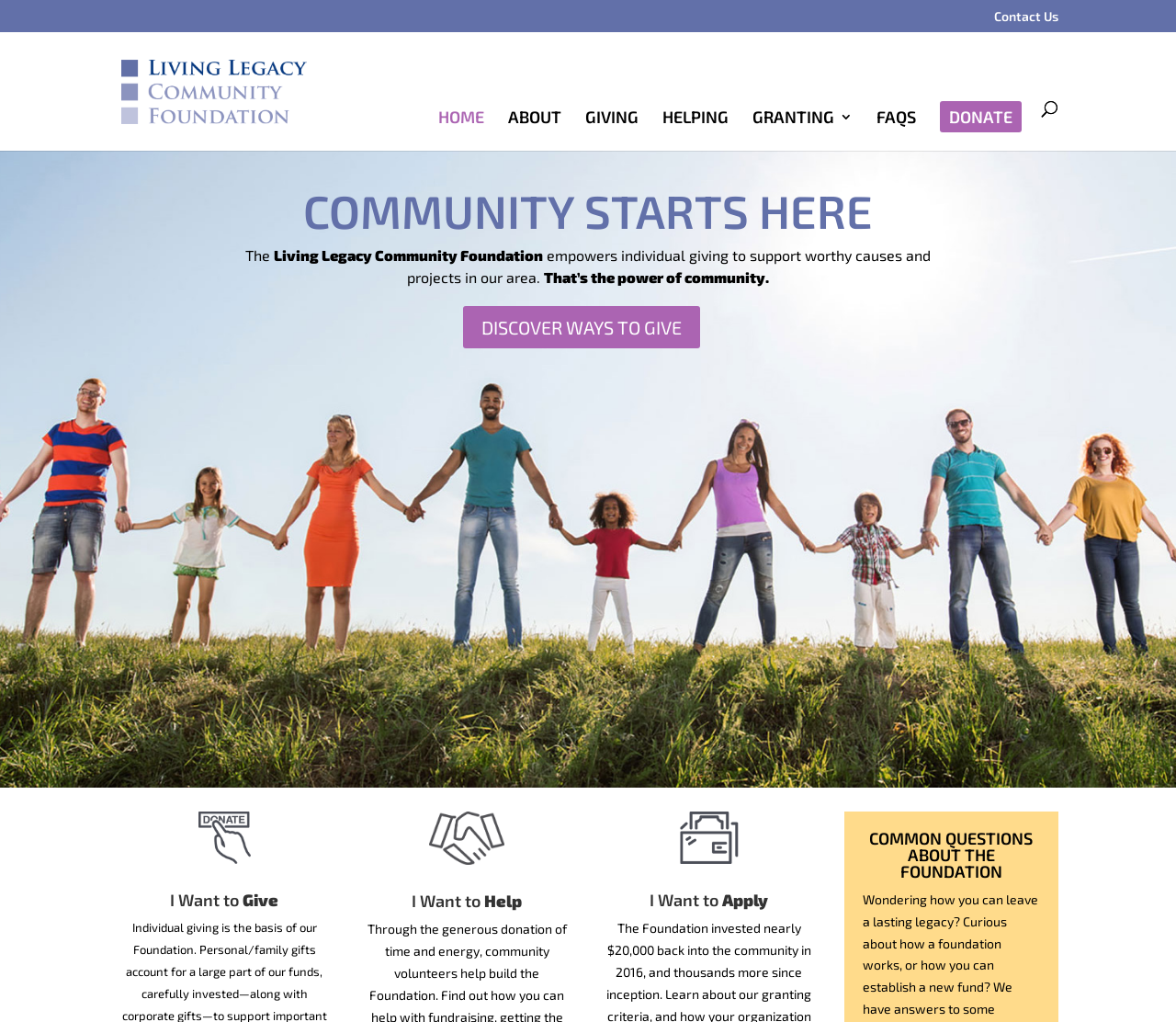What is the name of the community foundation?
Based on the image, answer the question in a detailed manner.

I found the answer by looking at the top-left corner of the webpage, where the logo and name of the foundation are displayed. The name is 'Living Legacy Community Foundation'.